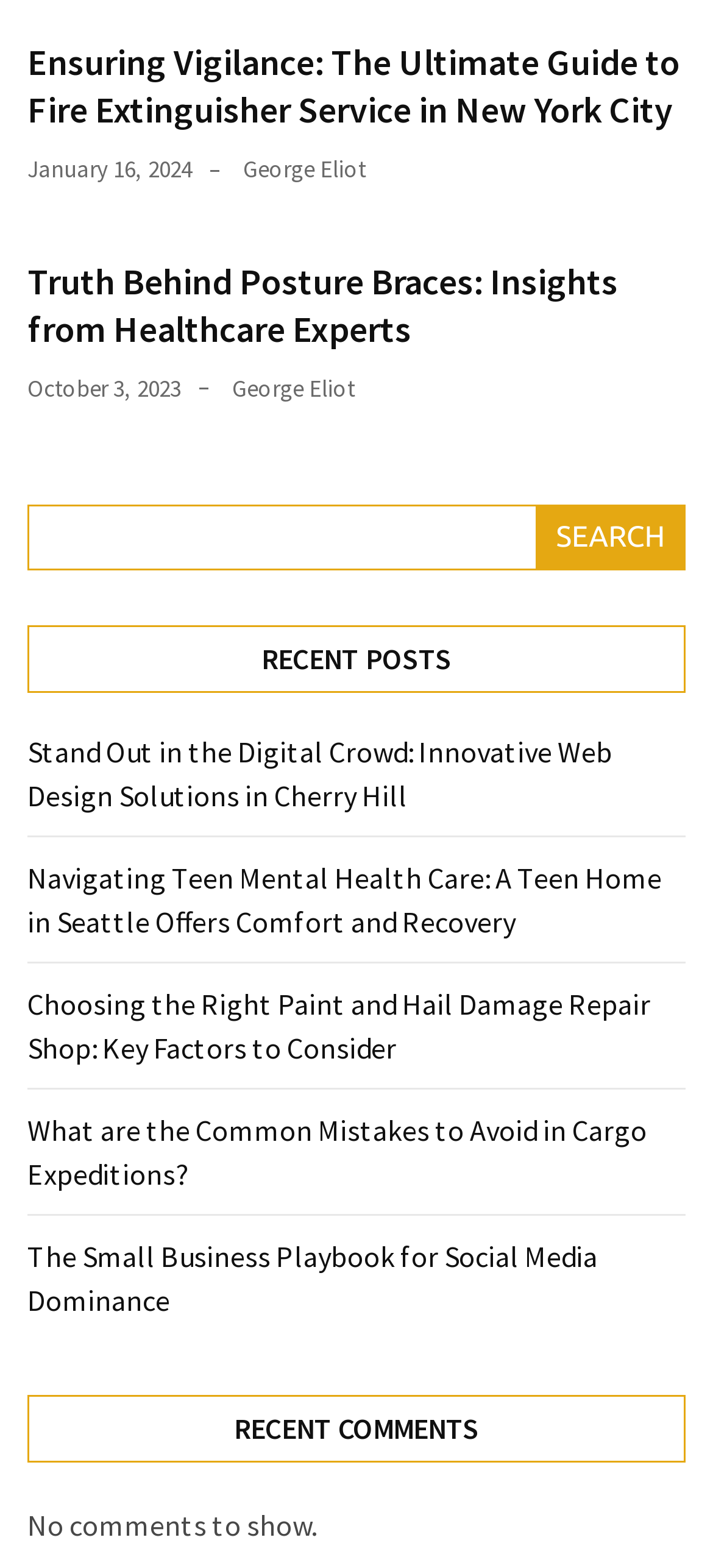Respond concisely with one word or phrase to the following query:
Is there a search function on the webpage?

Yes